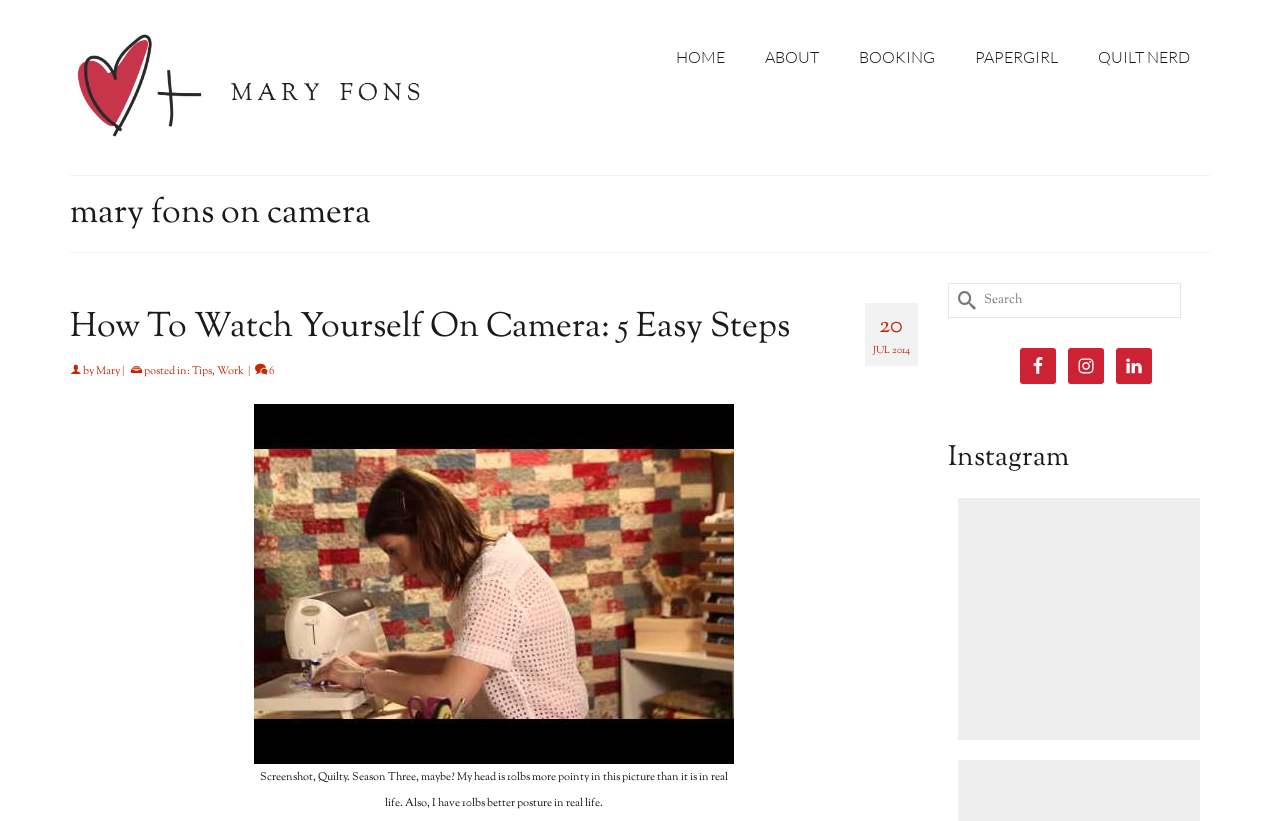Determine the bounding box coordinates of the clickable region to follow the instruction: "Search for something".

[0.74, 0.344, 0.922, 0.387]